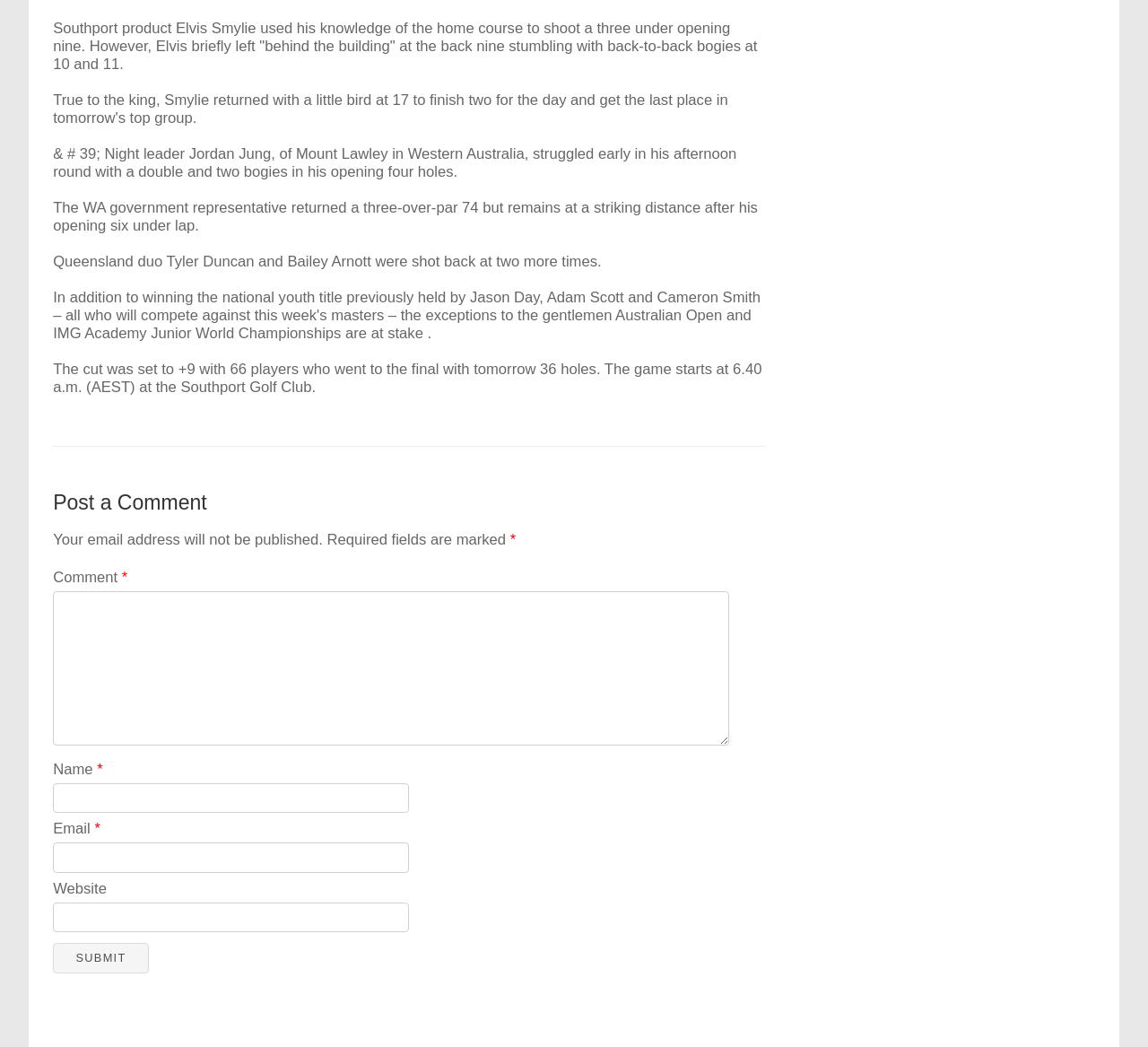Provide the bounding box coordinates for the UI element that is described as: "Boscosoft Technologies".

None